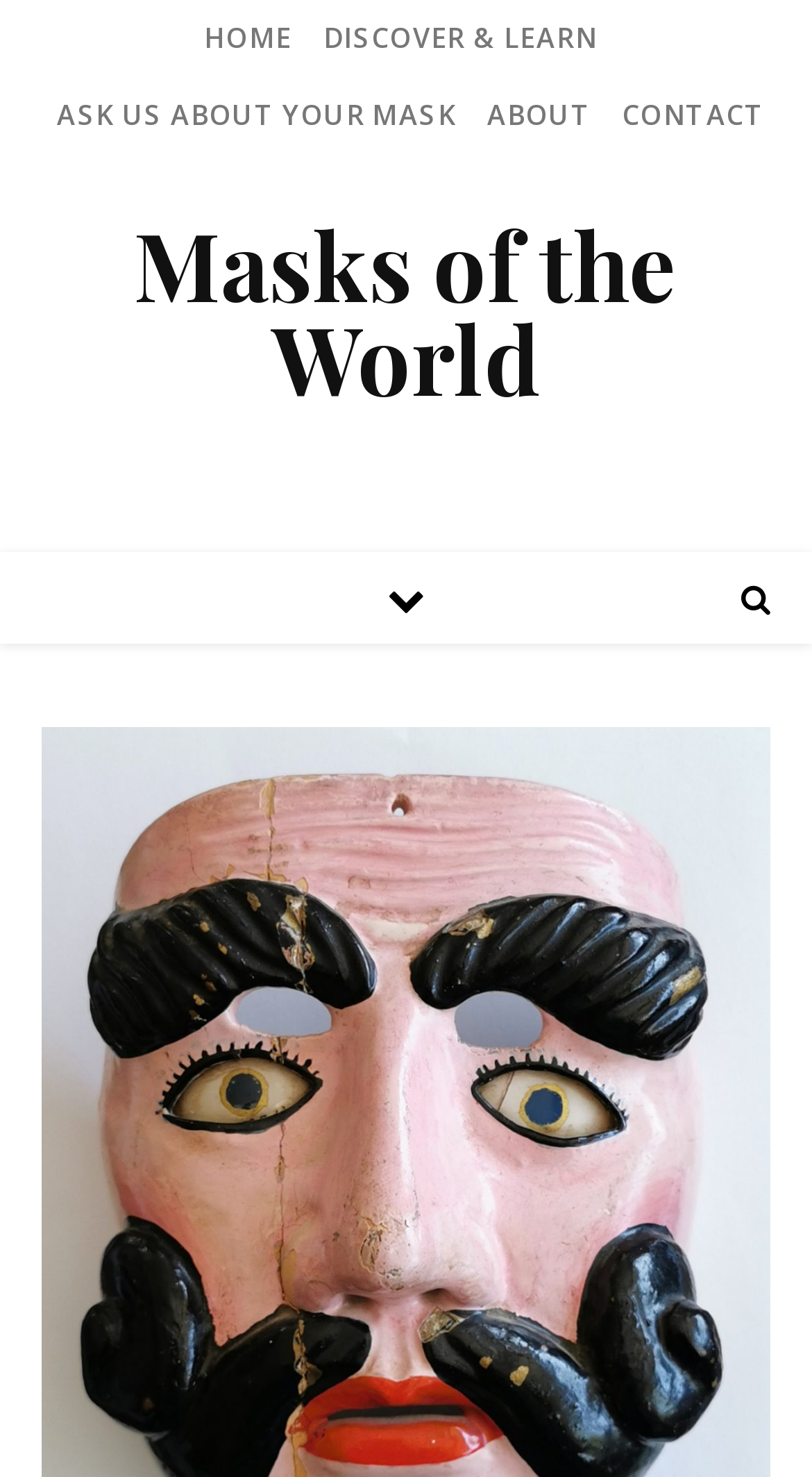Identify the main heading of the webpage and provide its text content.

Expert repairs on a mask